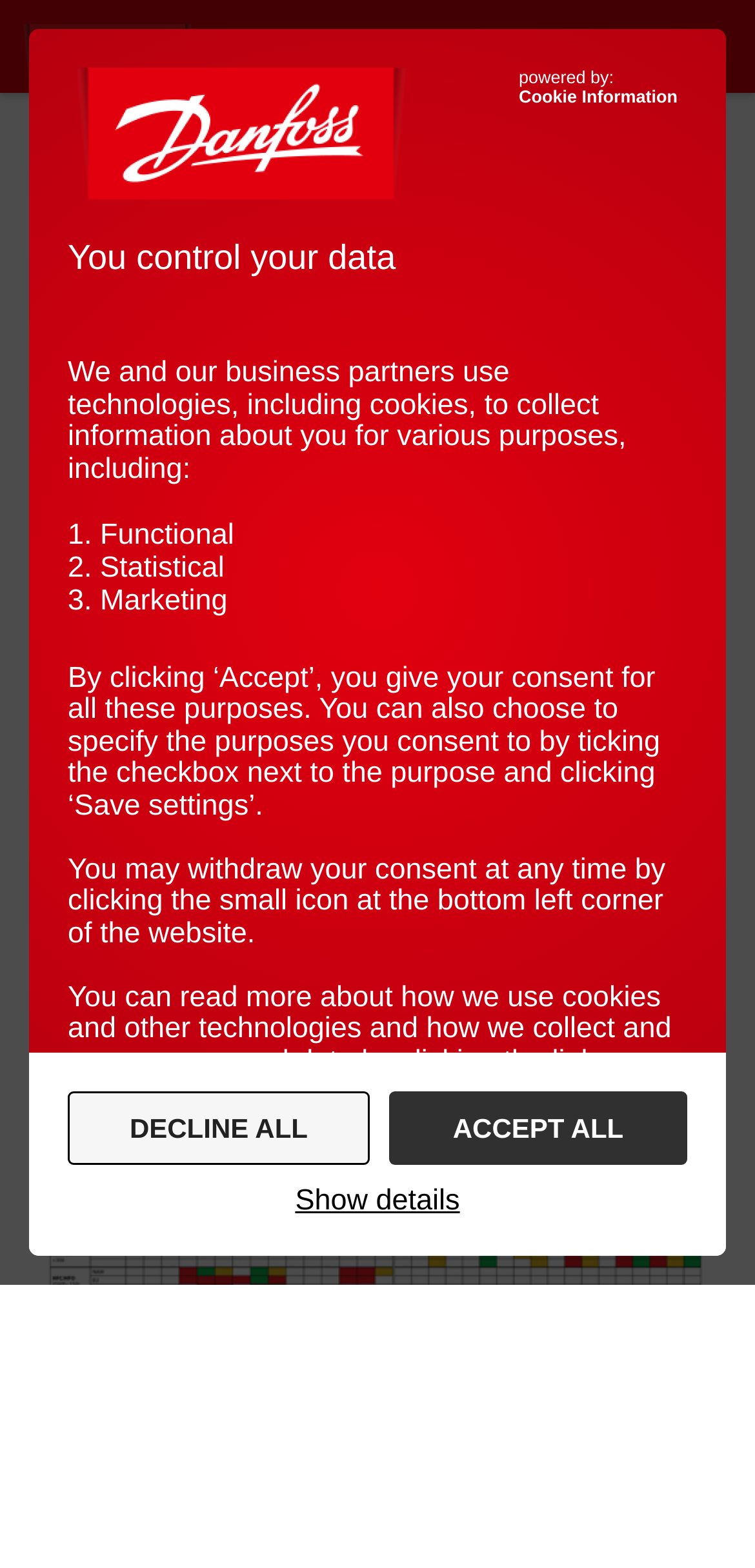What is the topic of the webpage?
Kindly answer the question with as much detail as you can.

The webpage appears to be discussing refrigerant trends in the HVAC/R industry, specifically the shift towards low-GWP refrigerants due to standards and legislations.